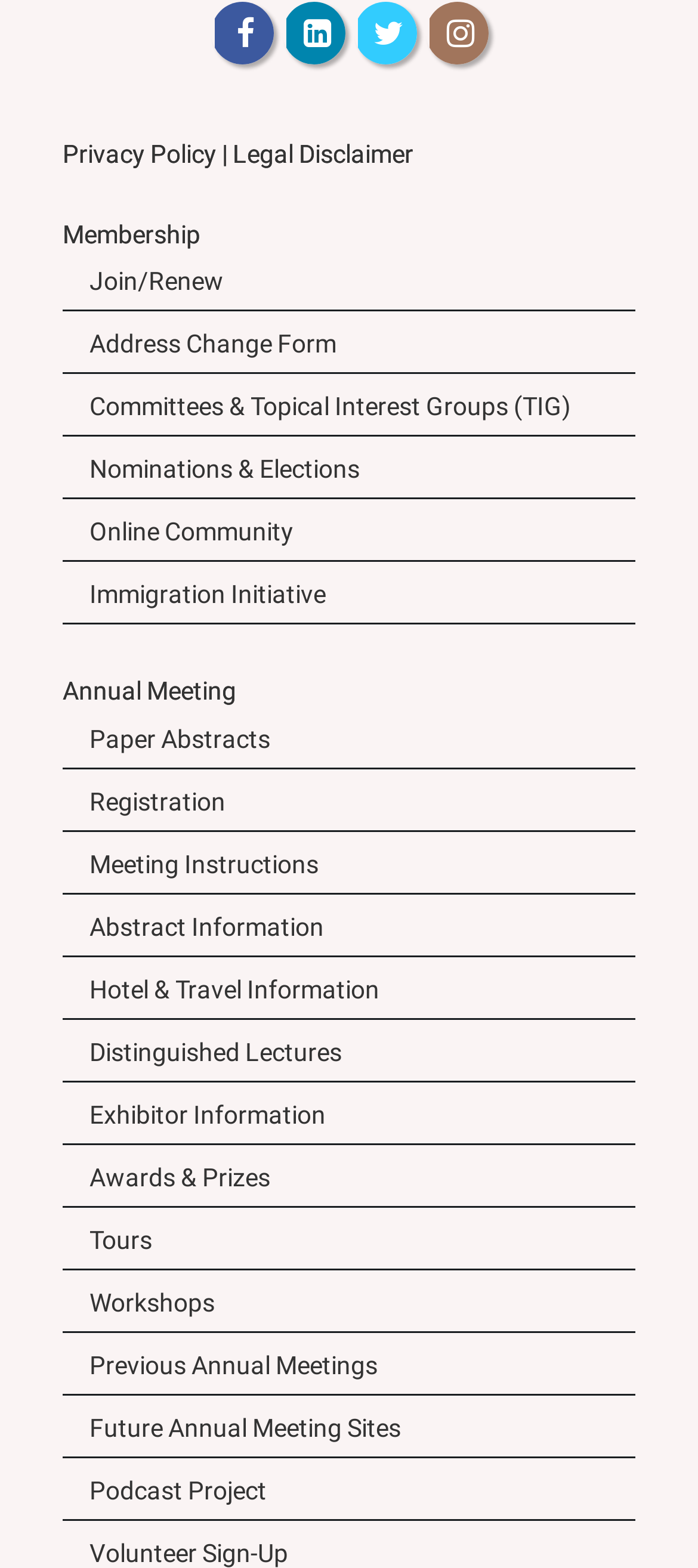How many social media links are available?
Look at the screenshot and provide an in-depth answer.

I counted the number of social media links at the top of the webpage, which are Facebook, LinkedIn, Twitter, and Instagram, and found that there are 4 social media links available.